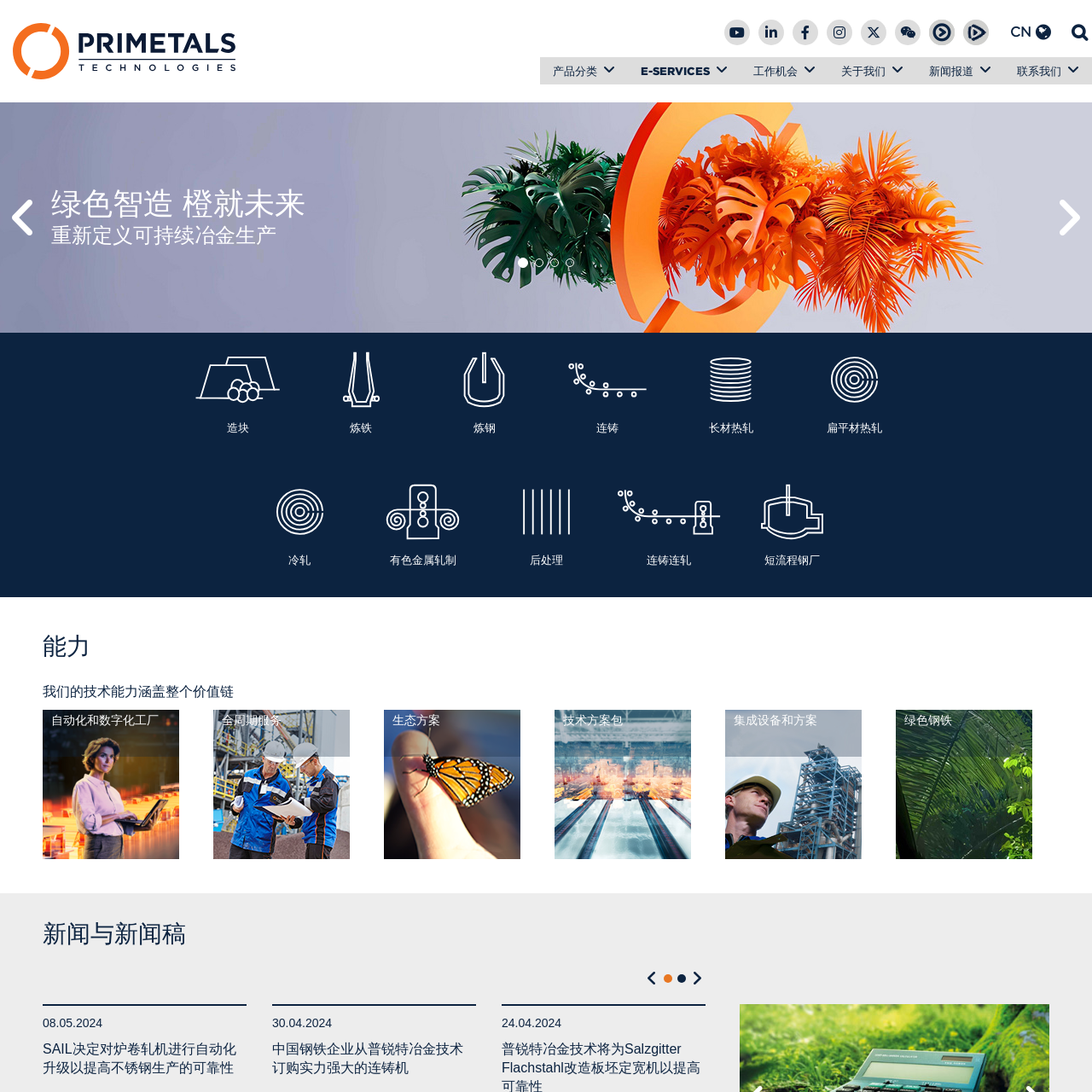Inspect the area within the red bounding box and elaborate on the following question with a detailed answer using the image as your reference: What is the tone of the image?

The overall aesthetic of the image suggests innovation and environmental responsibility in manufacturing, which implies that the tone of the image is one of innovation and responsibility towards the environment.